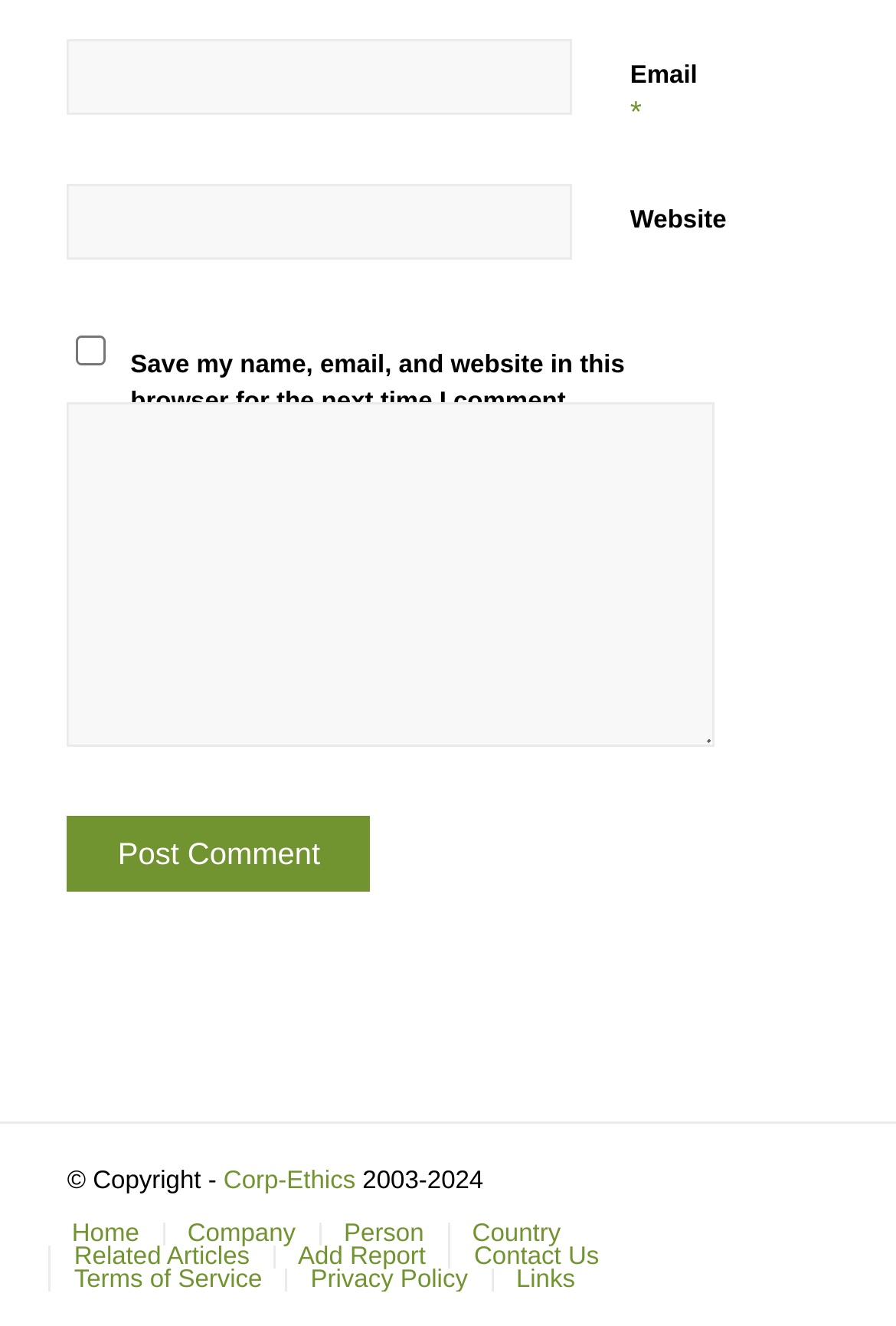Please provide a comprehensive response to the question based on the details in the image: What is the purpose of the checkbox?

The checkbox with ID 525 has a description 'Save my name, email, and website in this browser for the next time I comment.' which indicates its purpose is to save comment information for future use.